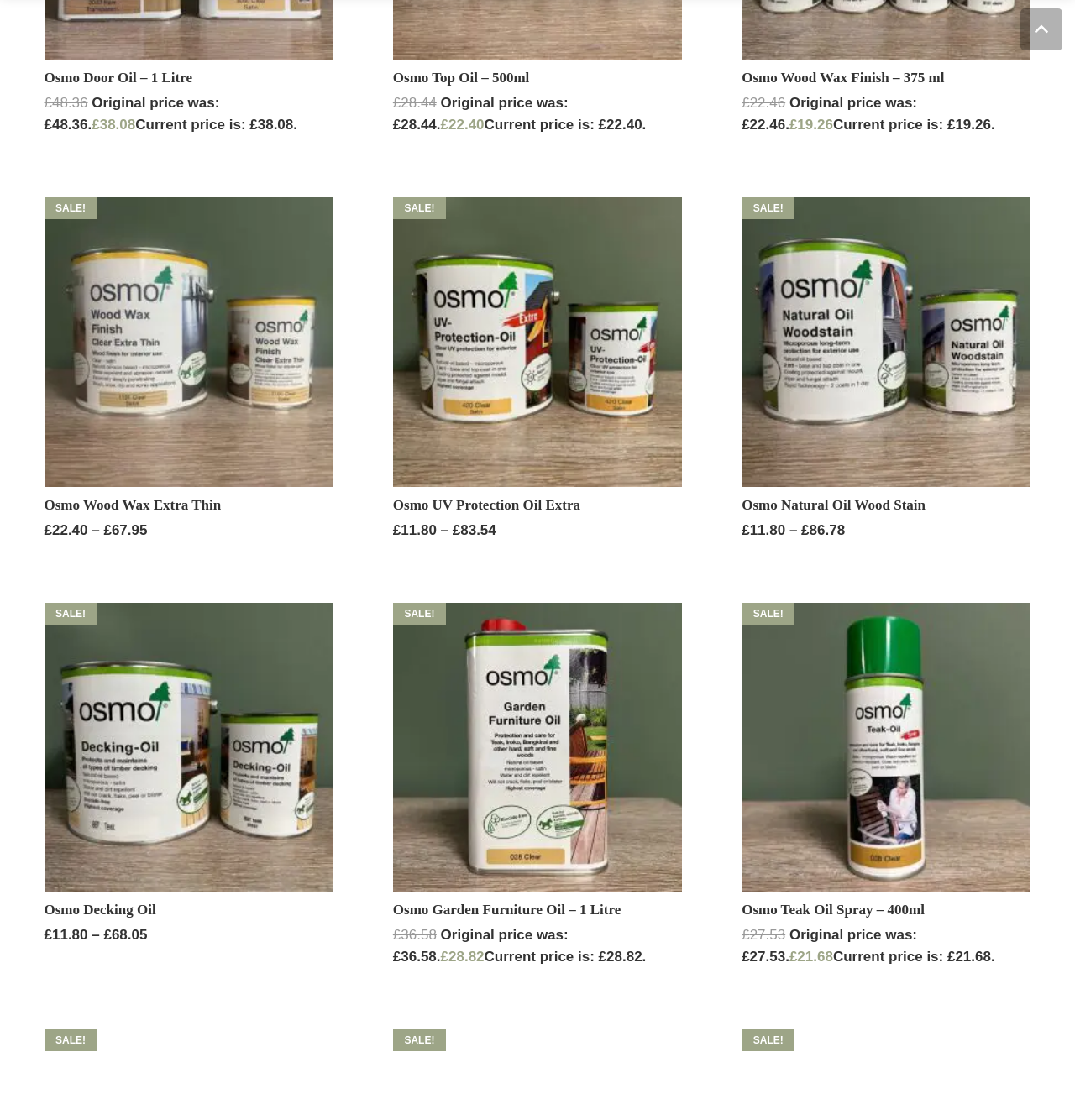Determine the bounding box coordinates for the clickable element to execute this instruction: "View 'Osmo Teak Oil Spray - 400ml'". Provide the coordinates as four float numbers between 0 and 1, i.e., [left, top, right, bottom].

[0.69, 0.805, 0.959, 0.82]